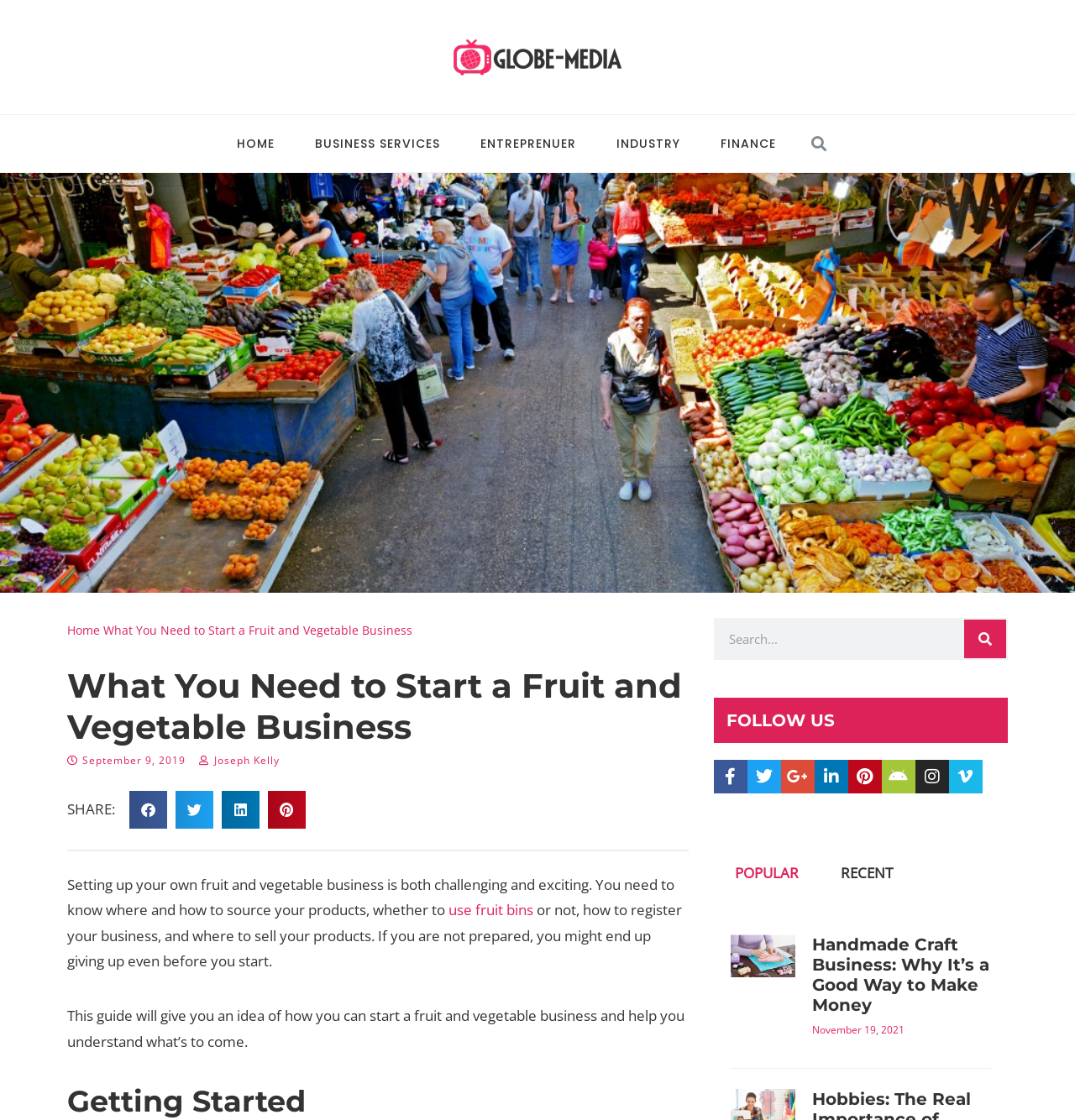Find the bounding box coordinates for the area you need to click to carry out the instruction: "Search for something". The coordinates should be four float numbers between 0 and 1, indicated as [left, top, right, bottom].

[0.749, 0.116, 0.945, 0.141]